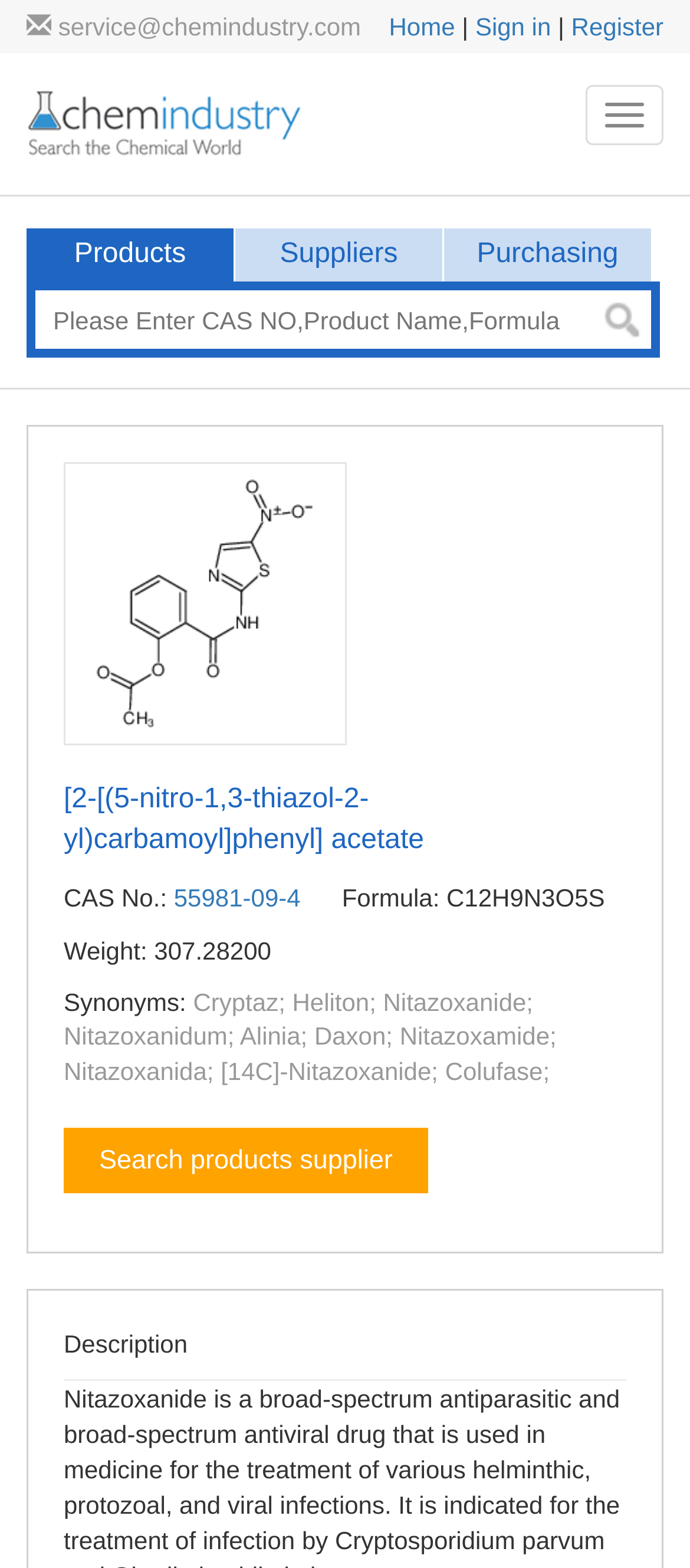Determine the coordinates of the bounding box for the clickable area needed to execute this instruction: "Click the Twitter link".

None